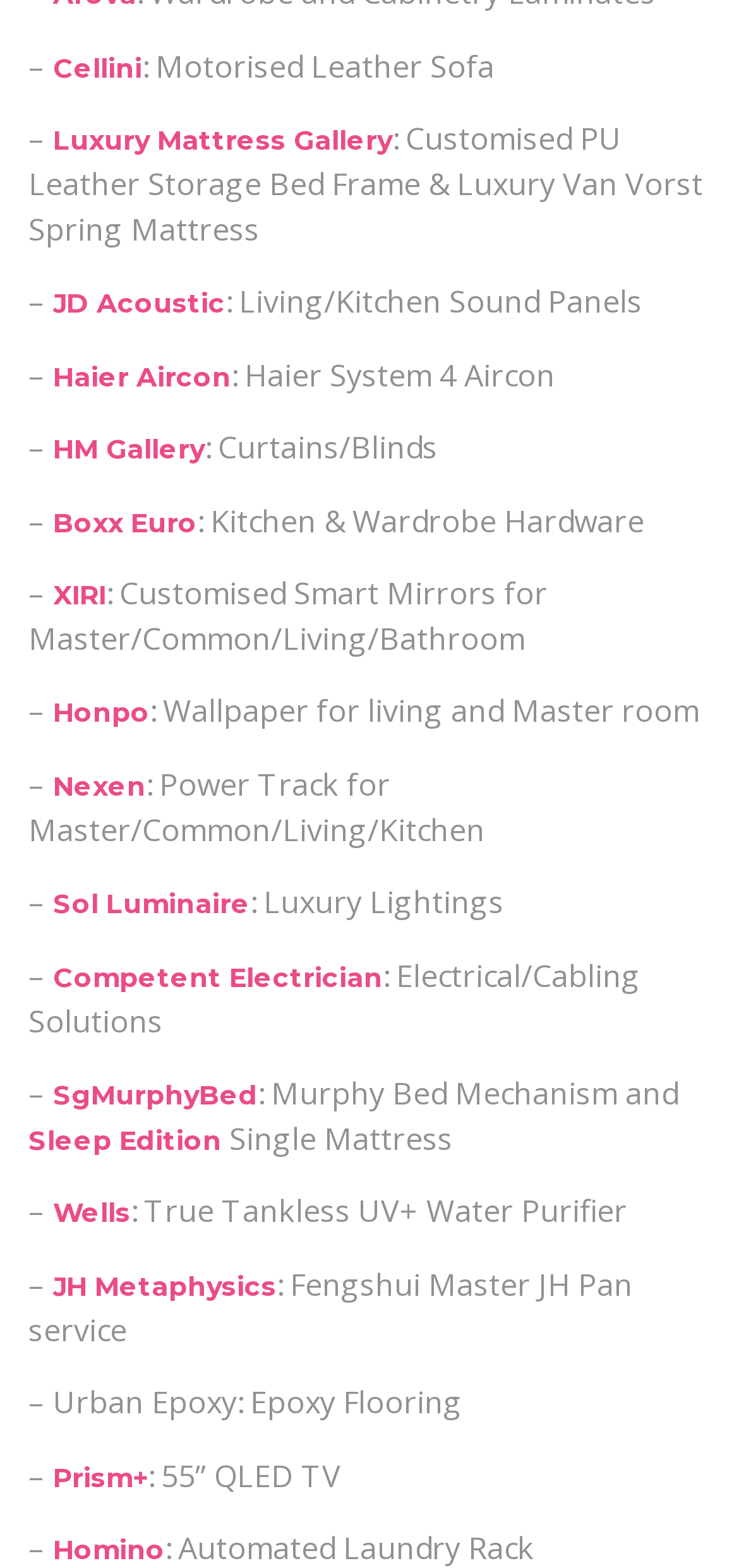Please find the bounding box coordinates of the element's region to be clicked to carry out this instruction: "Learn about Haier System 4 Aircon".

[0.072, 0.229, 0.313, 0.251]